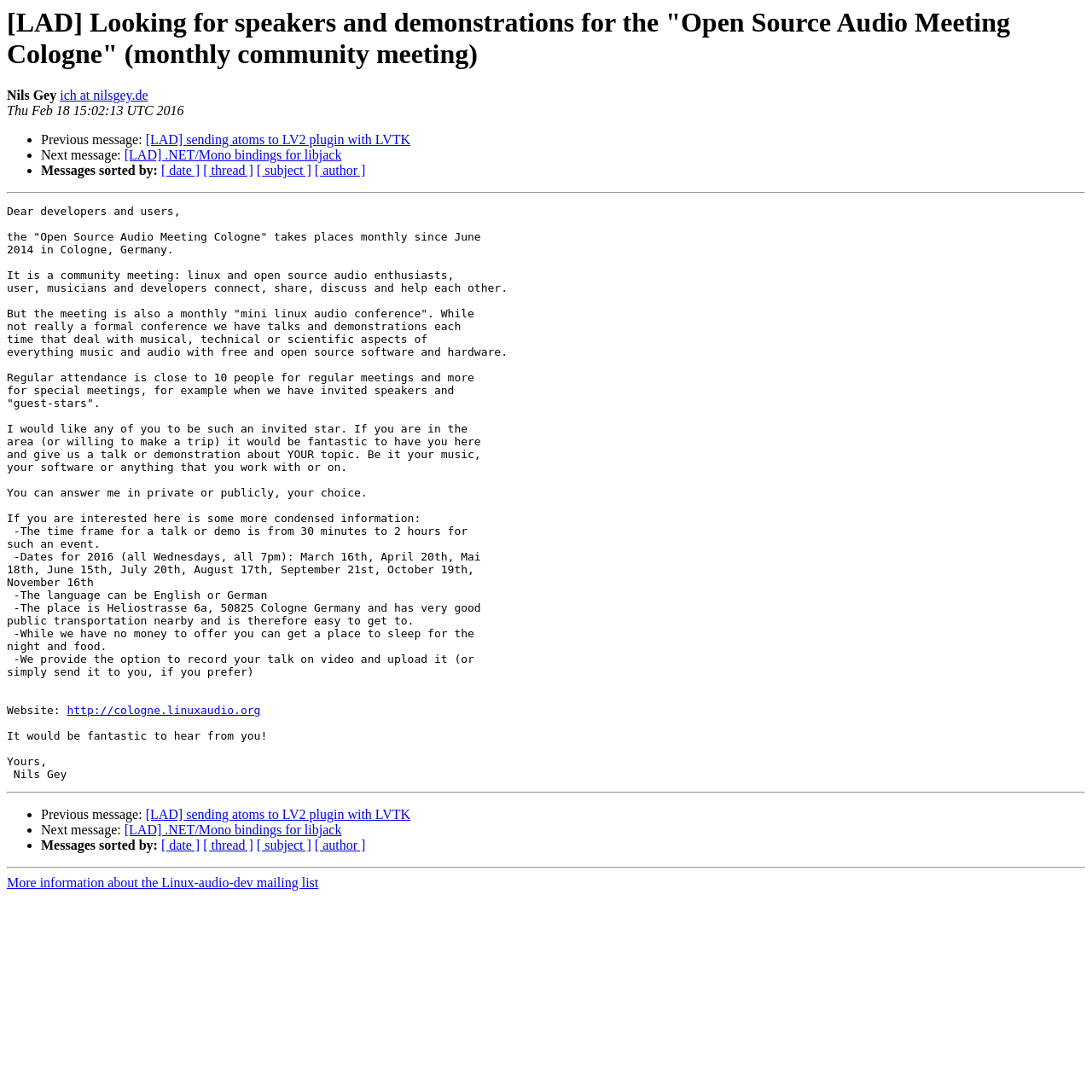Find the bounding box coordinates for the area that should be clicked to accomplish the instruction: "Visit the website of Open Source Audio Meeting Cologne".

[0.061, 0.645, 0.239, 0.657]